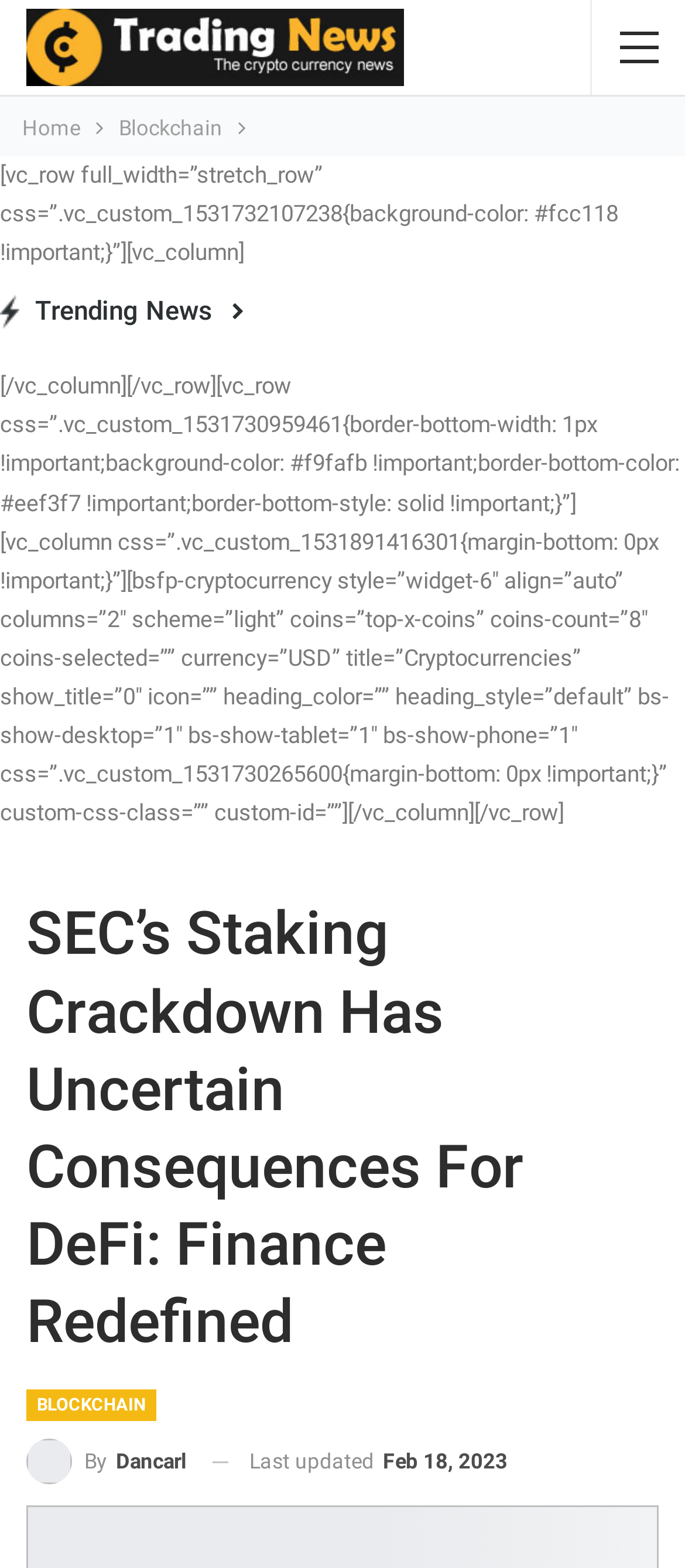Identify the main heading from the webpage and provide its text content.

SEC’s Staking Crackdown Has Uncertain Consequences For DeFi: Finance Redefined